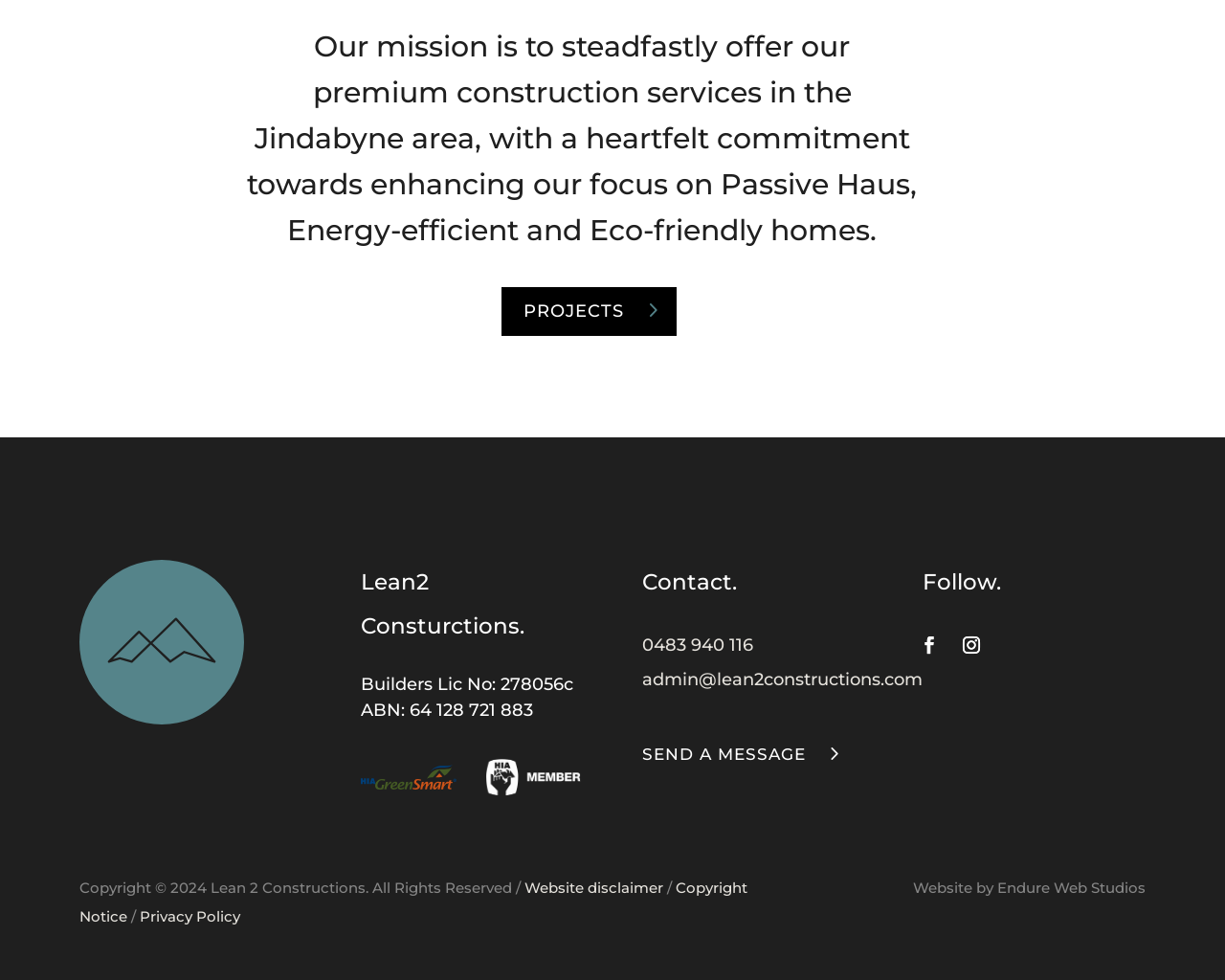Using the details from the image, please elaborate on the following question: What is the company's mission?

The company's mission is stated in the heading element at the top of the page, which says 'Our mission is to steadfastly offer our premium construction services in the Jindabyne area, with a heartfelt commitment towards enhancing our focus on Passive Haus, Energy-efficient and Eco-friendly homes.'